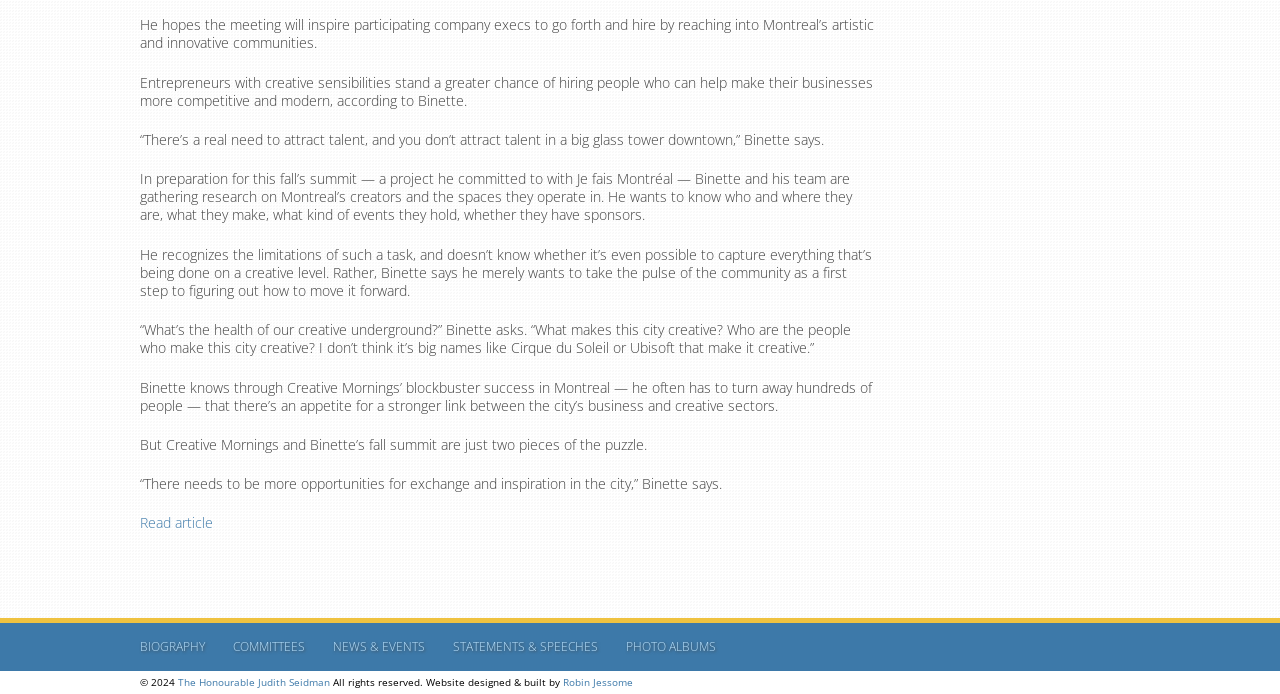Analyze the image and answer the question with as much detail as possible: 
What is the purpose of the fall summit?

The purpose of the fall summit is to inspire participating company executives to go forth and hire by reaching into Montreal's artistic and innovative communities, according to the text.